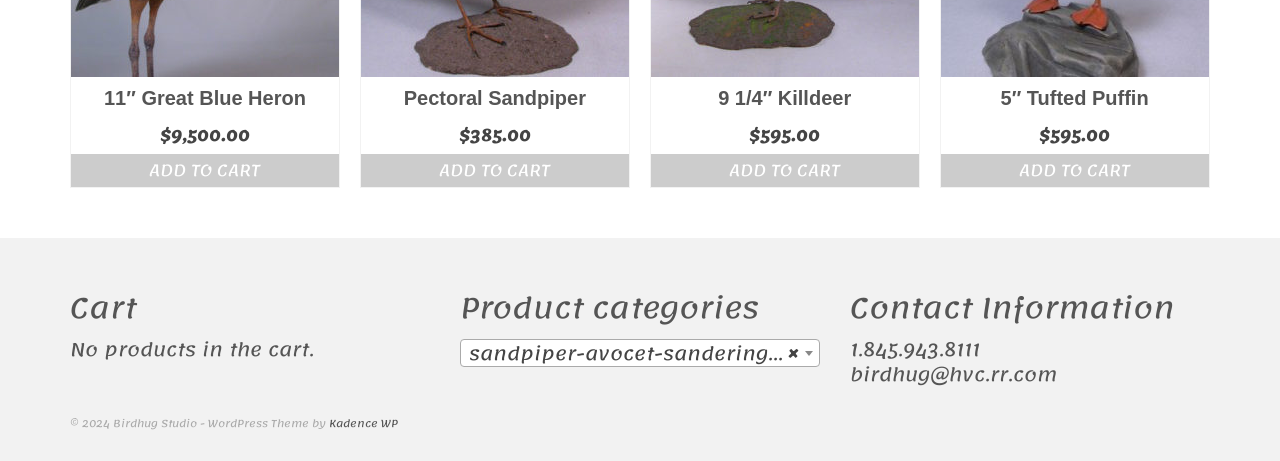Find the bounding box coordinates of the area that needs to be clicked in order to achieve the following instruction: "Contact the company". The coordinates should be specified as four float numbers between 0 and 1, i.e., [left, top, right, bottom].

None